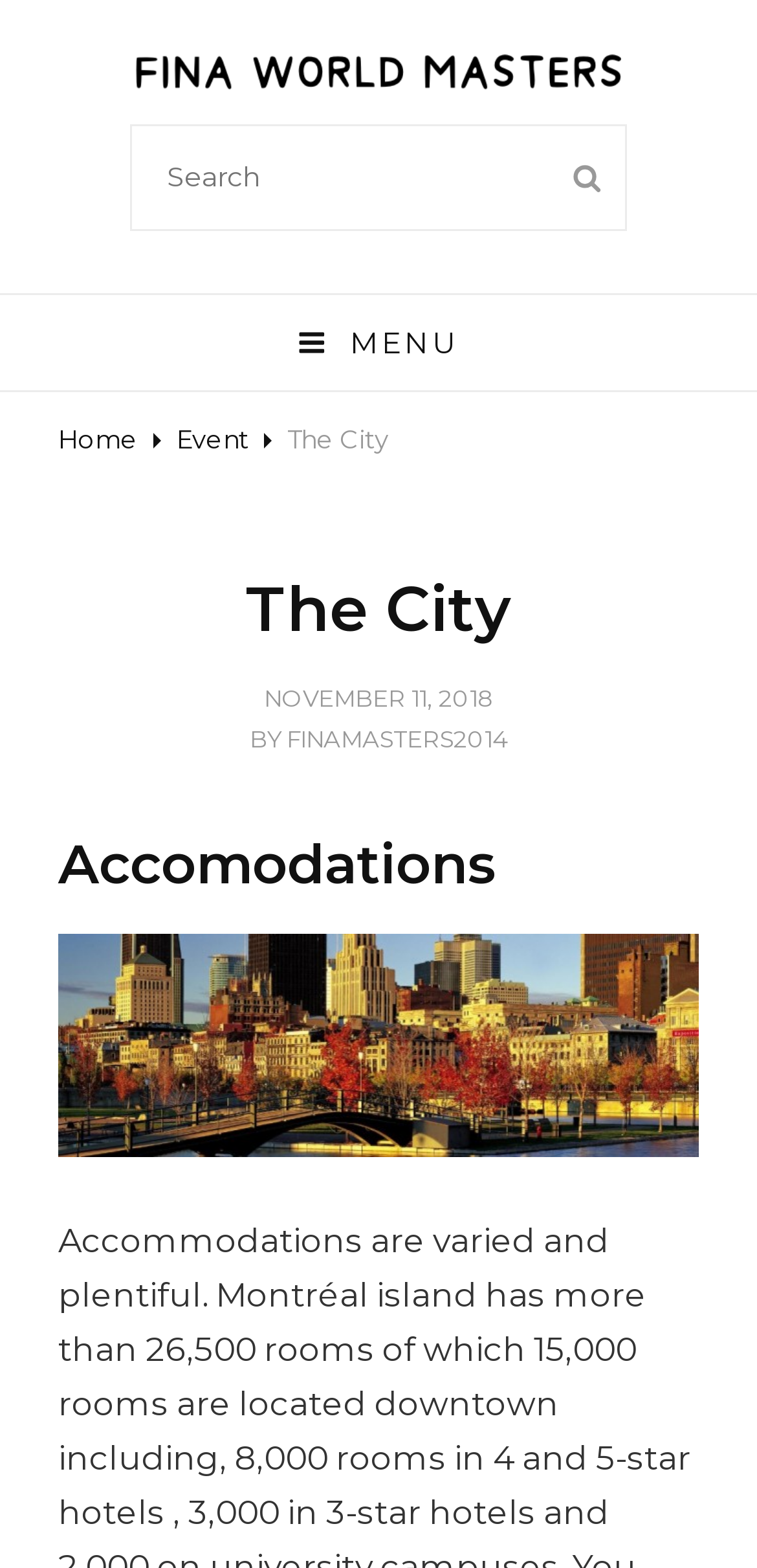Pinpoint the bounding box coordinates of the clickable area necessary to execute the following instruction: "go to the home page". The coordinates should be given as four float numbers between 0 and 1, namely [left, top, right, bottom].

[0.077, 0.27, 0.182, 0.289]